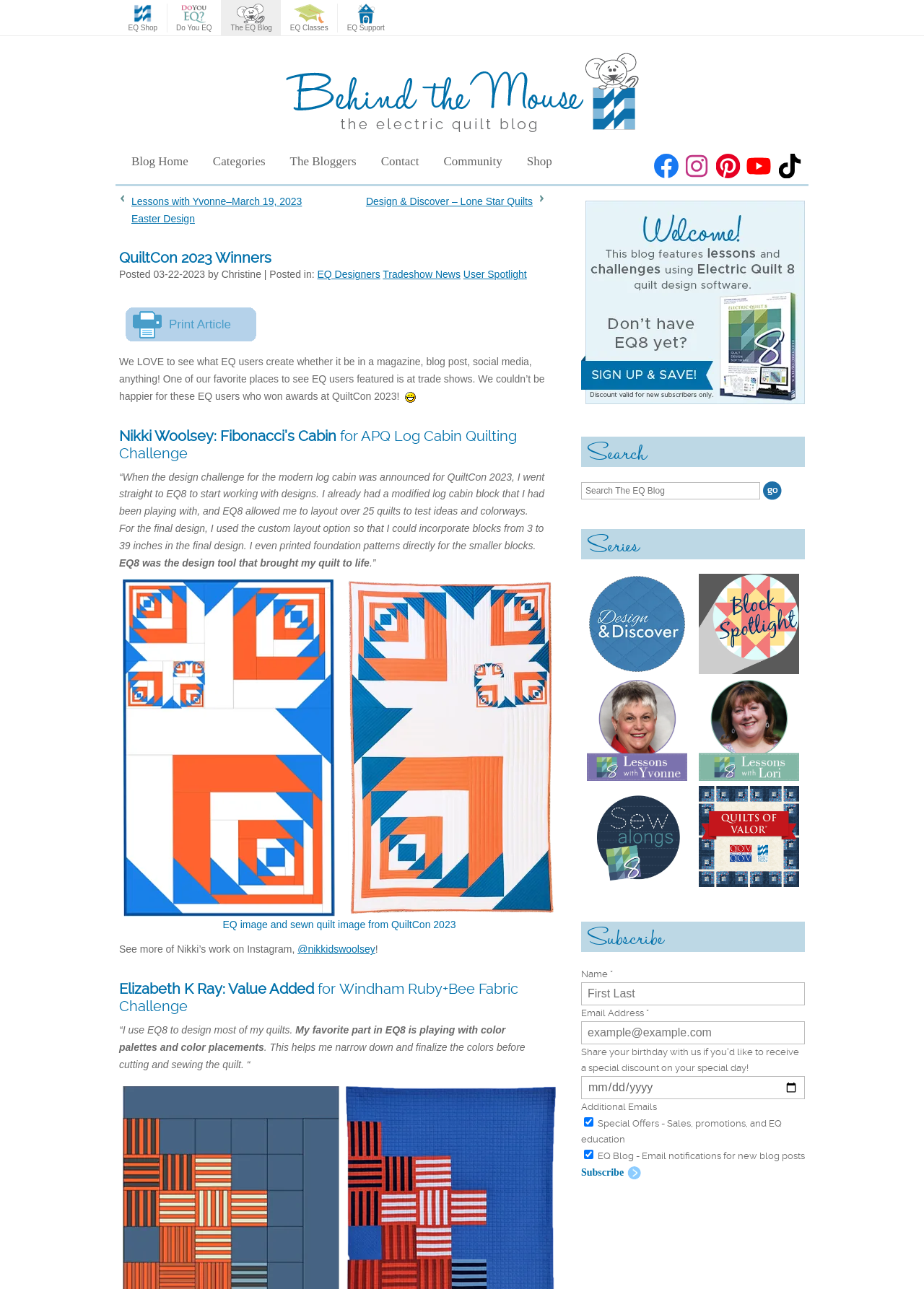Generate a comprehensive caption for the webpage you are viewing.

This webpage is about the Electric Quilt Blog, specifically featuring QuiltCon 2023 winners. At the top, there are several links to navigate to different sections of the website, including the shop, classes, and support. Below these links, there is a large image with the title "Behind the Mouse: The Electric Quilt Blog".

On the left side of the page, there are links to various blog categories, including "Blog Home", "Categories", "The Bloggers", "Contact", "Community", and "Shop". There are also social media links to Facebook, Instagram, Pinterest, YouTube, and TikTok.

The main content of the page is divided into sections, each featuring a QuiltCon 2023 winner. The first section has a heading "QuiltCon 2023 Winners" and a brief introduction to the winners. Below this, there are quotes and descriptions from the winners, including Nikki Woolsey and Elizabeth K Ray, along with images of their quilts.

On the right side of the page, there is a search bar and a section titled "Series" with several links to different series of blog posts. Below this, there is a subscription form where users can enter their name, email address, and birthday to receive special offers and blog updates.

At the bottom of the page, there is a call-to-action button to subscribe to the blog. Overall, the page is well-organized and easy to navigate, with a clear focus on showcasing the QuiltCon 2023 winners and promoting the Electric Quilt Blog.